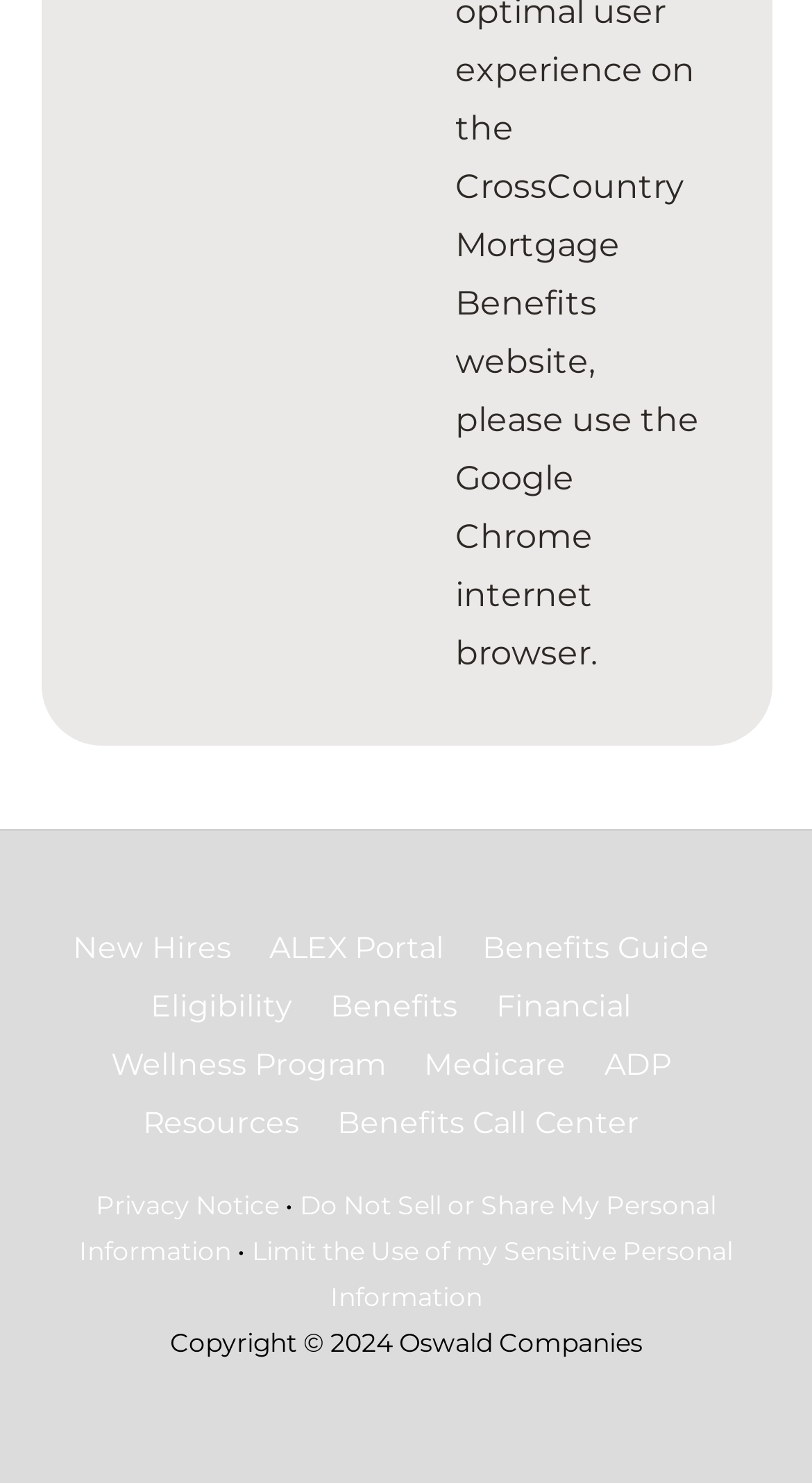Please find the bounding box coordinates for the clickable element needed to perform this instruction: "Click on Financial".

[0.611, 0.666, 0.777, 0.691]